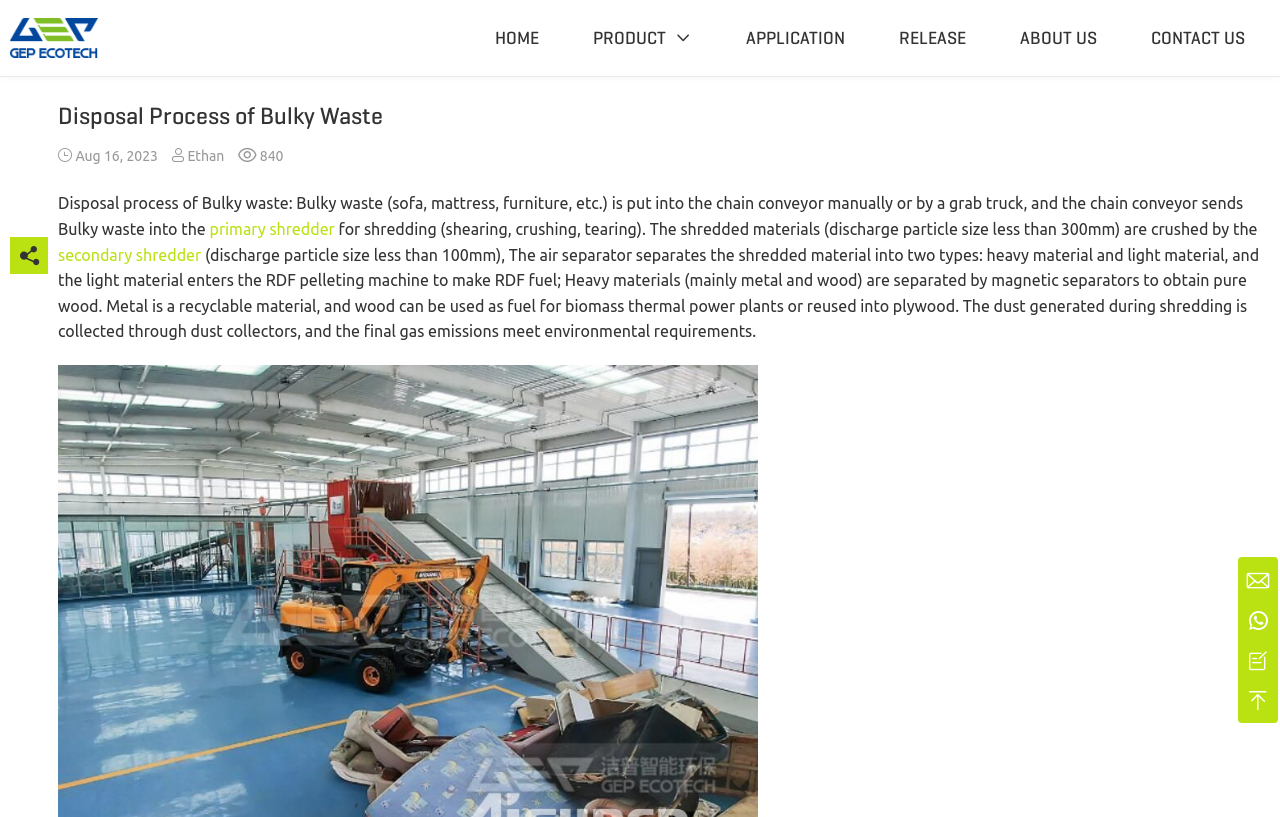Respond to the question below with a single word or phrase:
What is the date mentioned on the webpage?

Aug 16, 2023